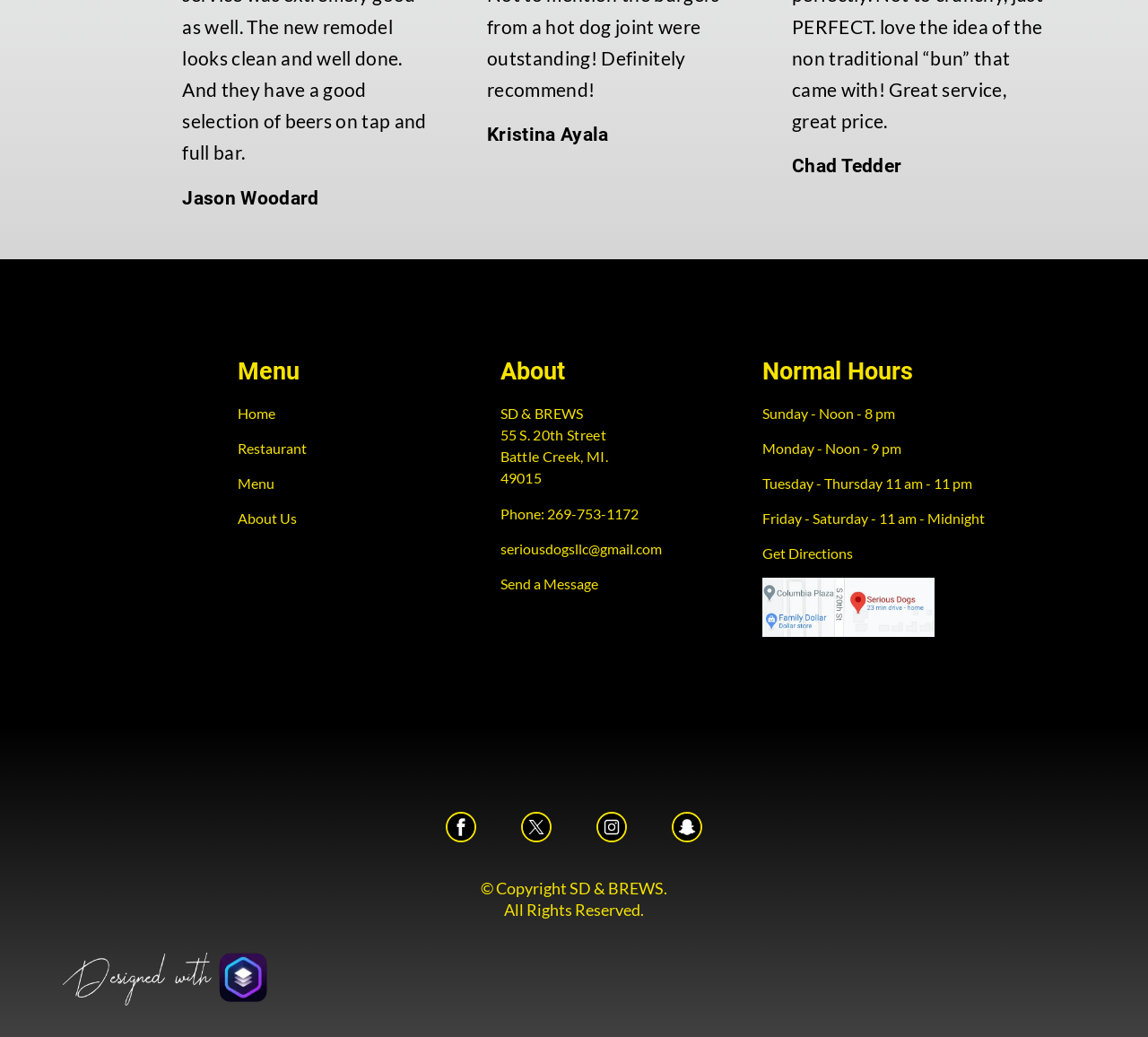Determine the bounding box coordinates of the UI element that matches the following description: "About Us". The coordinates should be four float numbers between 0 and 1 in the format [left, top, right, bottom].

[0.207, 0.49, 0.412, 0.51]